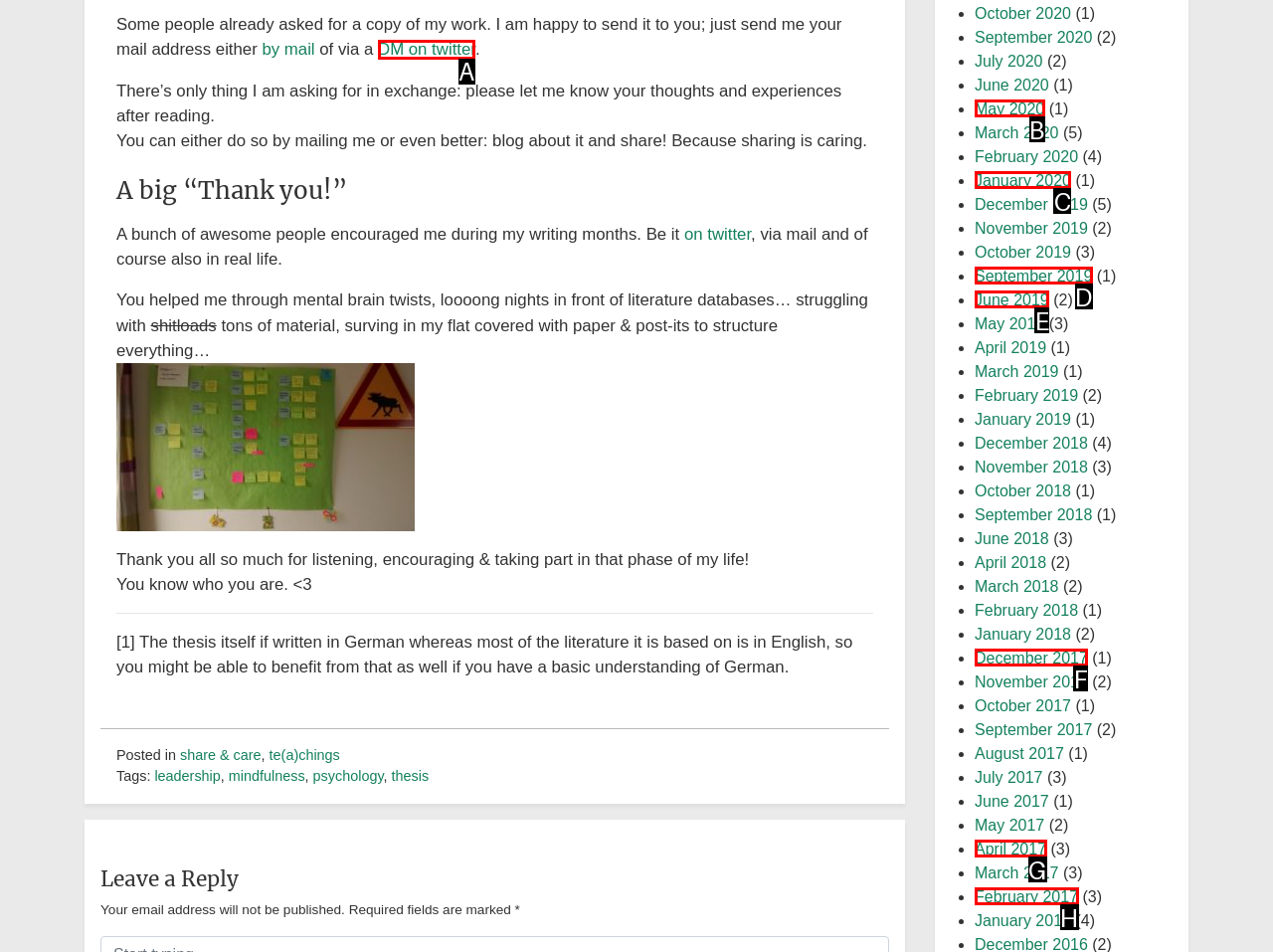Tell me the letter of the UI element I should click to accomplish the task: click the 'DM on twitter' link based on the choices provided in the screenshot.

A